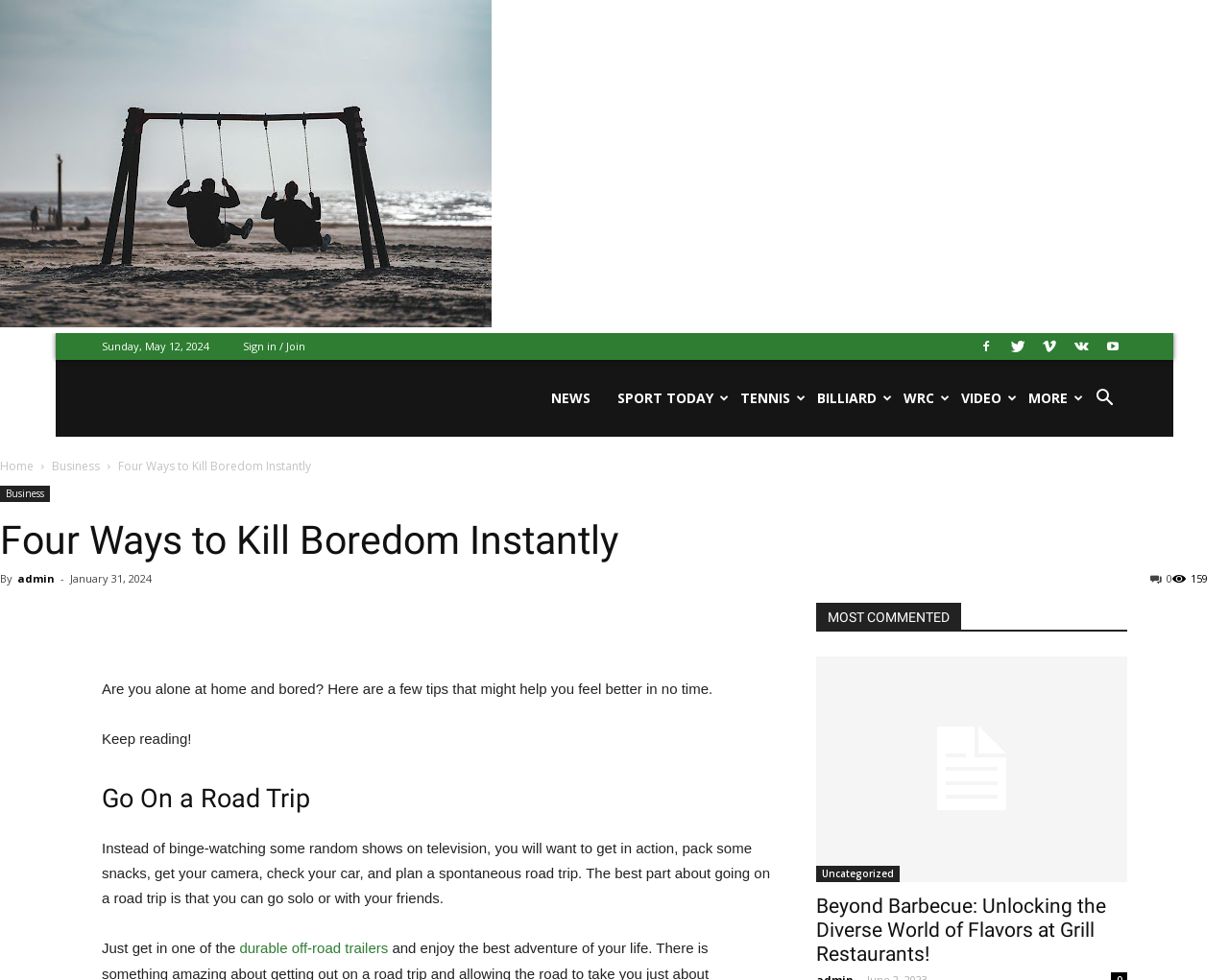Summarize the webpage with a detailed and informative caption.

The webpage is about an article titled "Four Ways to Kill Boredom Instantly" with a background image at the top left corner. Below the title, there is a date "Sunday, May 12, 2024" and a "Sign in / Join" link. To the right of the date, there are several social media icons. 

At the top right corner, there is a button with an icon. Below the title, there is a navigation menu with links to "NEWS", "SPORT TODAY", "TENNIS", "BILLIARD", "WRC", "VIDEO", and "MORE". 

Below the navigation menu, there is a secondary navigation menu with links to "Home" and "Business". The main article title "Four Ways to Kill Boredom Instantly" is displayed prominently, followed by the author's name "admin" and the date "January 31, 2024". 

The article starts with a brief introduction, followed by a heading "Go On a Road Trip" and a paragraph of text describing the idea of going on a spontaneous road trip. There are more paragraphs of text below, with a link to "durable off-road trailers" in one of them.

To the right of the article, there is a section titled "MOST COMMENTED" with a link to an article "Beyond Barbecue: Unlocking the Diverse World of Flavors at Grill Restaurants!" and a category link "Uncategorized". Below this section, there is another heading with the same article title and a link to the article.